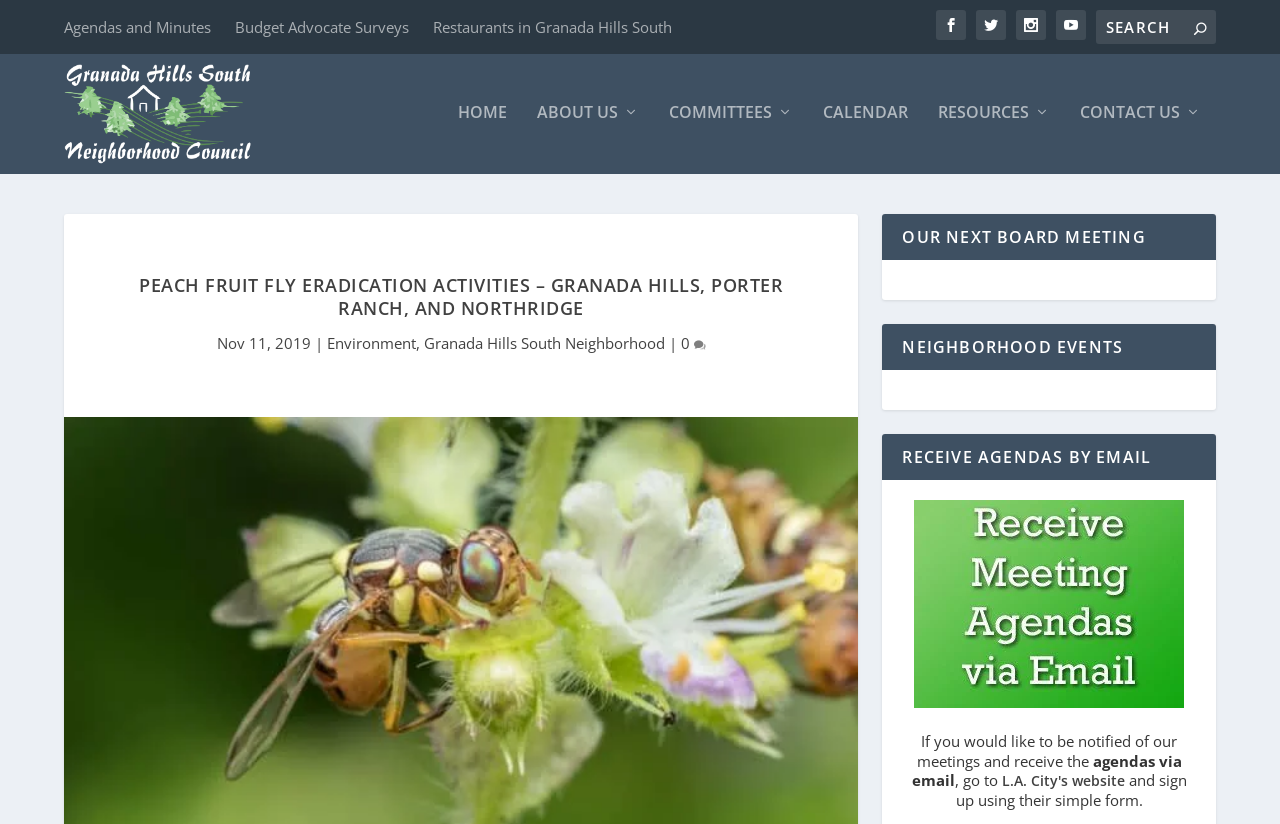Find the bounding box coordinates for the HTML element specified by: "Resources".

[0.733, 0.126, 0.82, 0.211]